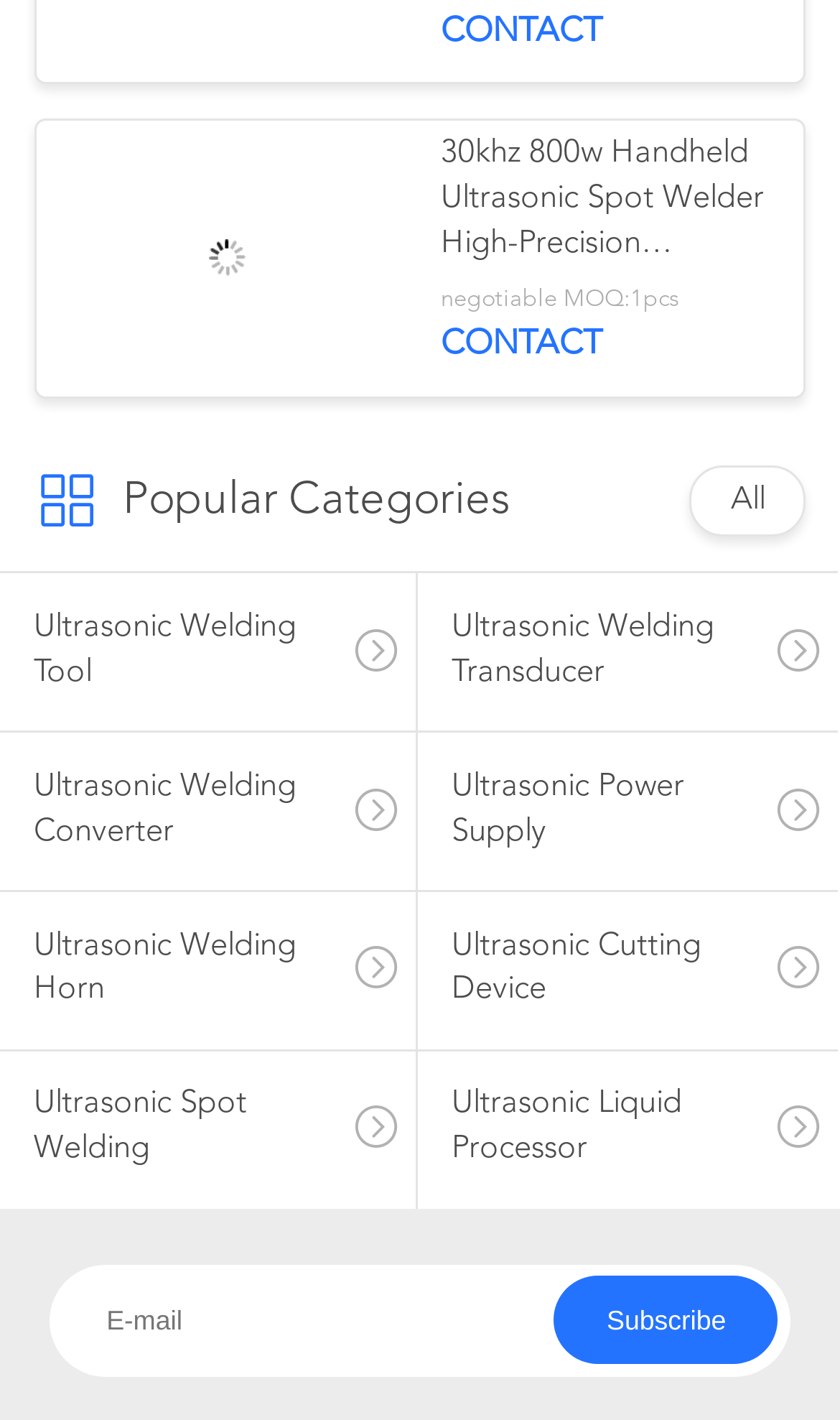What is the name of the product shown?
Provide an in-depth answer to the question, covering all aspects.

The product name is obtained from the image description and the link text, which both mention '30khz 800w Handheld Ultrasonic Spot Welder High-Precision Ultrasonic Plastic Welding System'.